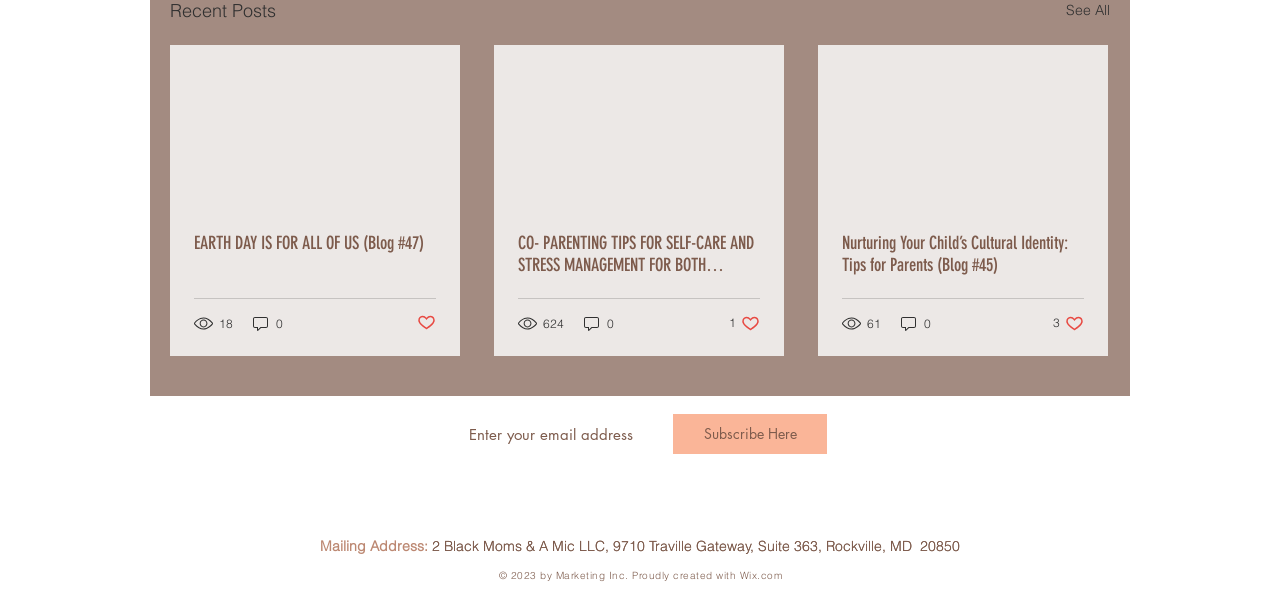Please indicate the bounding box coordinates for the clickable area to complete the following task: "Read blog post EARTH DAY IS FOR ALL OF US". The coordinates should be specified as four float numbers between 0 and 1, i.e., [left, top, right, bottom].

[0.152, 0.383, 0.341, 0.419]